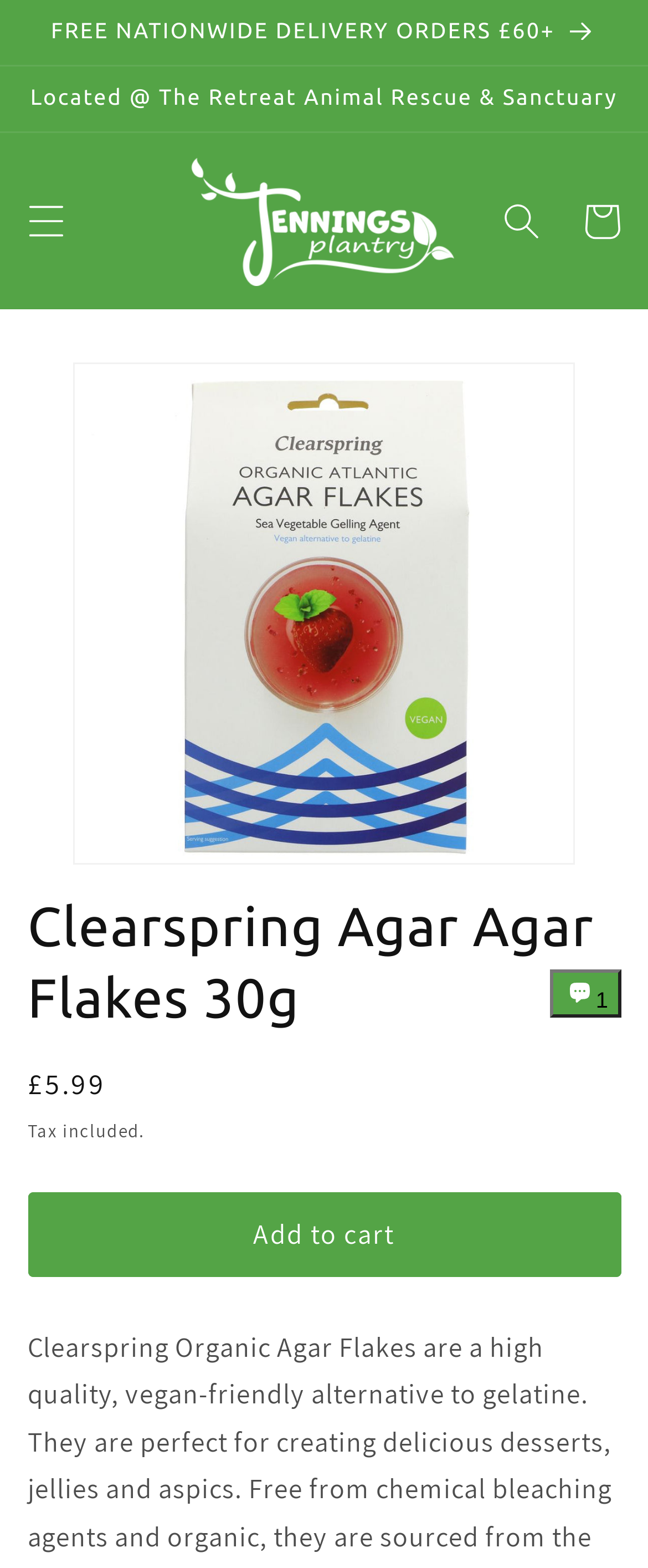What is the name of the product?
Analyze the screenshot and provide a detailed answer to the question.

I found the product name by looking at the heading element with the text 'Clearspring Agar Agar Flakes 30g' which is located in the region with the id 'Gallery Viewer'.